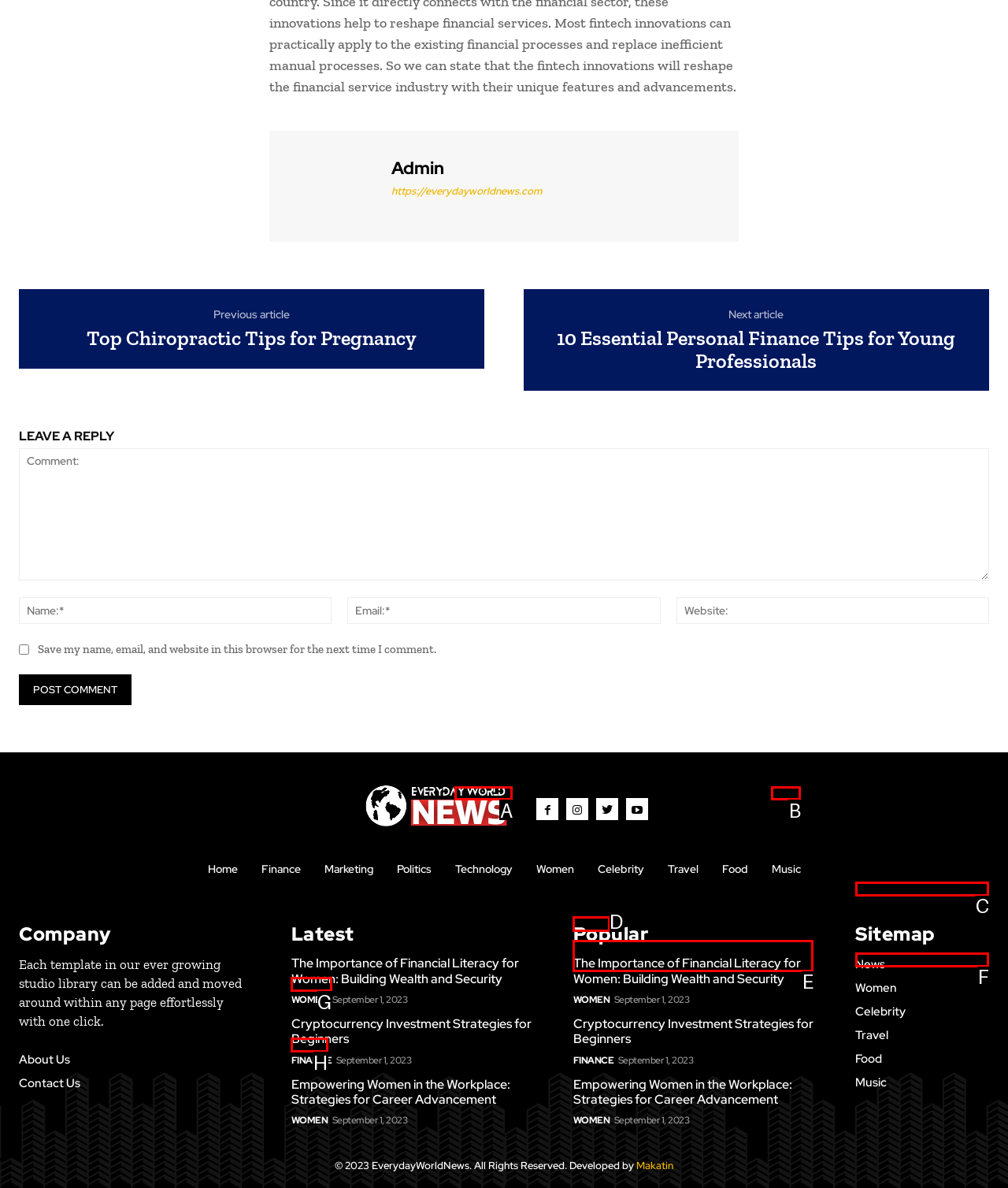Match the description: Cryptocurrency Investment Strategies for Beginners to the correct HTML element. Provide the letter of your choice from the given options.

E